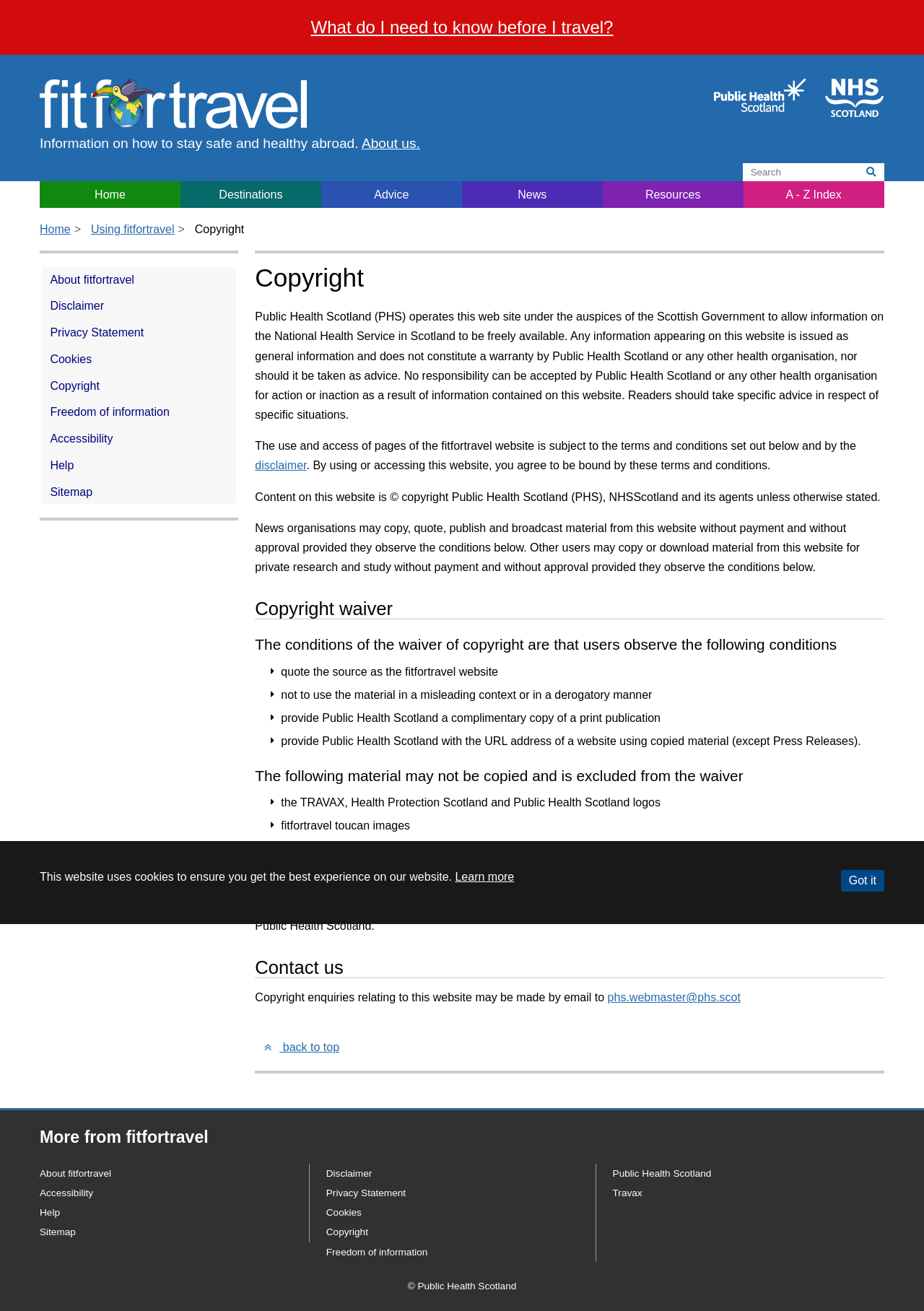Use a single word or phrase to answer the question:
Who operates this website?

Public Health Scotland